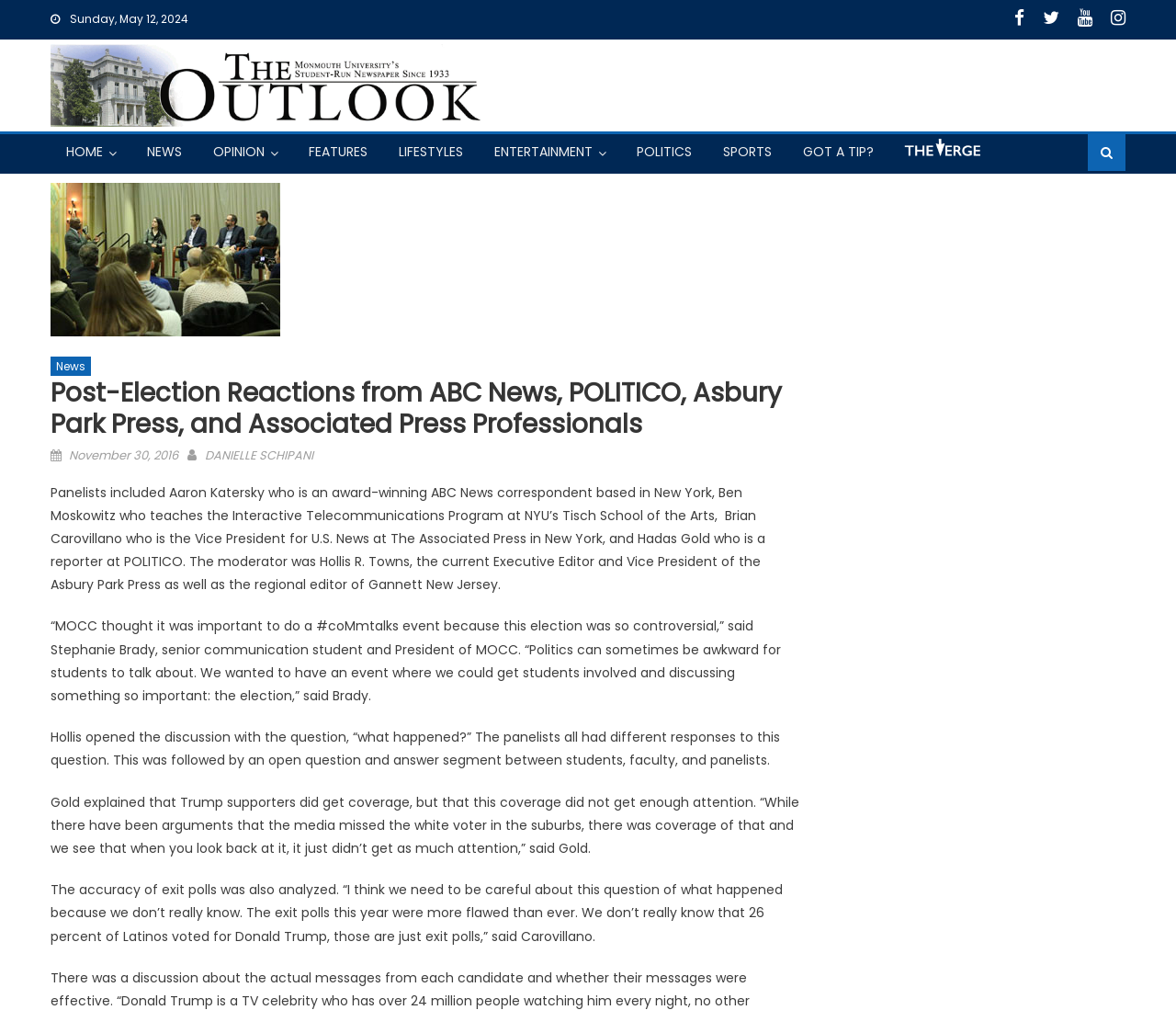Based on the visual content of the image, answer the question thoroughly: What is the name of the event?

I found the name of the event by reading the quote from Stephanie Brady, which mentions that MOCC thought it was important to do a #coMmtalks event.